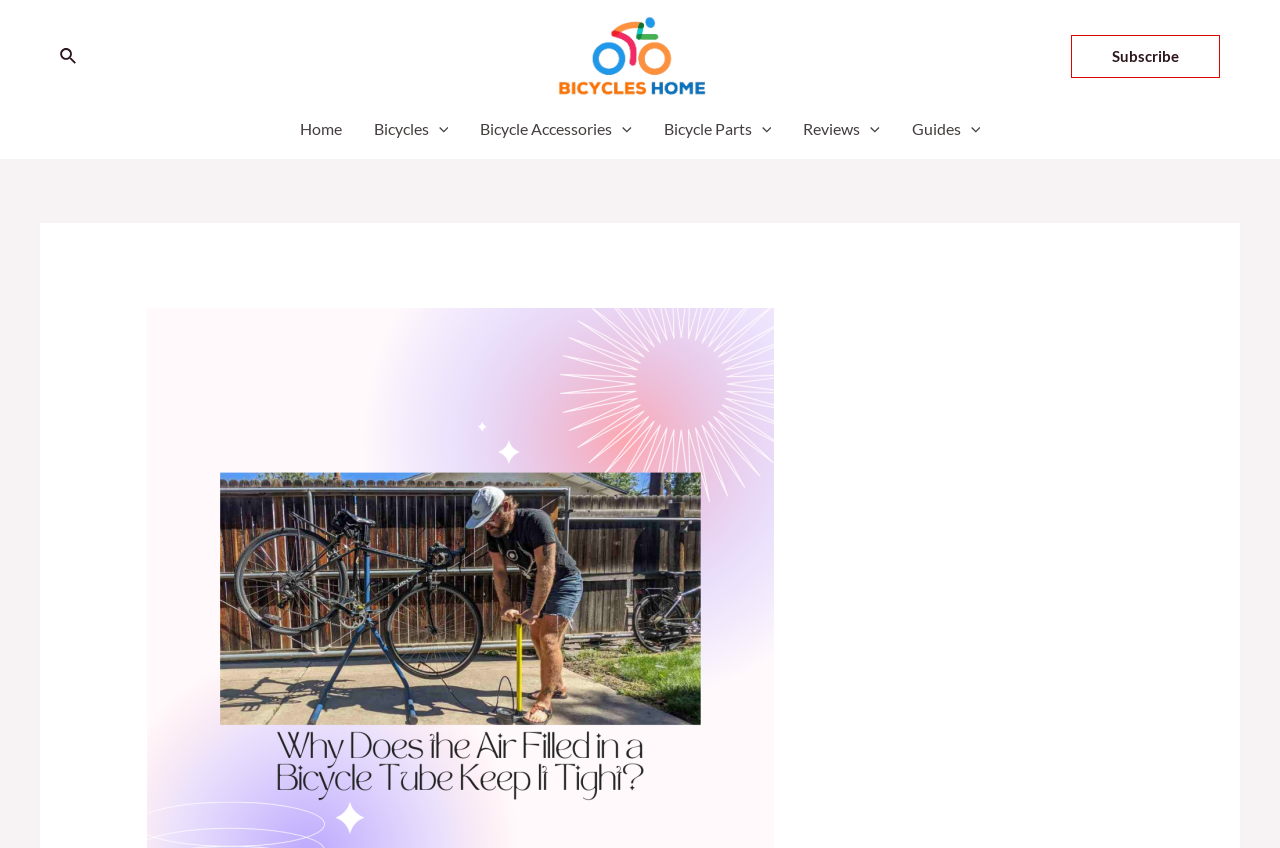Give a short answer to this question using one word or a phrase:
What is the text on the subscribe link?

Subscribe